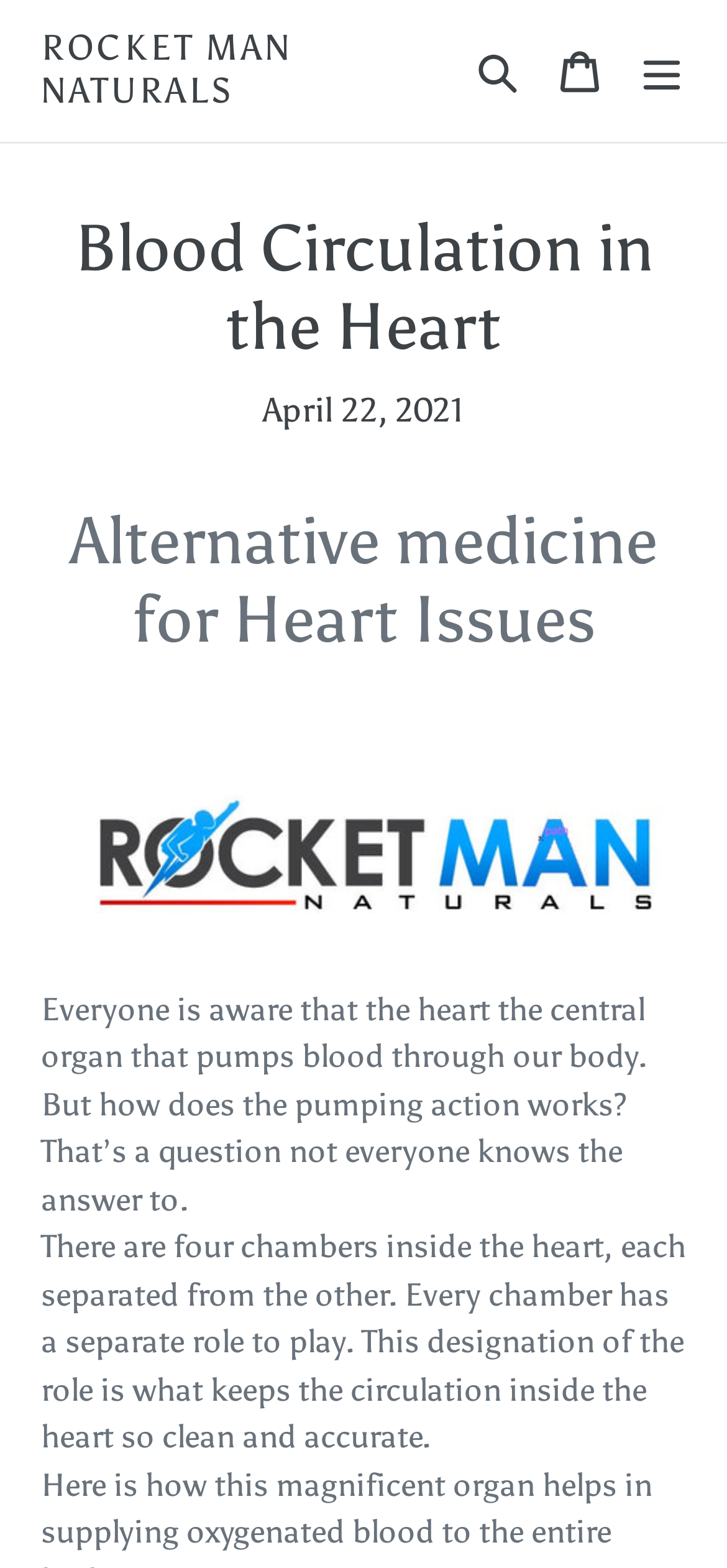Please specify the bounding box coordinates in the format (top-left x, top-left y, bottom-right x, bottom-right y), with all values as floating point numbers between 0 and 1. Identify the bounding box of the UI element described by: Rocket Man Naturals

[0.056, 0.018, 0.628, 0.072]